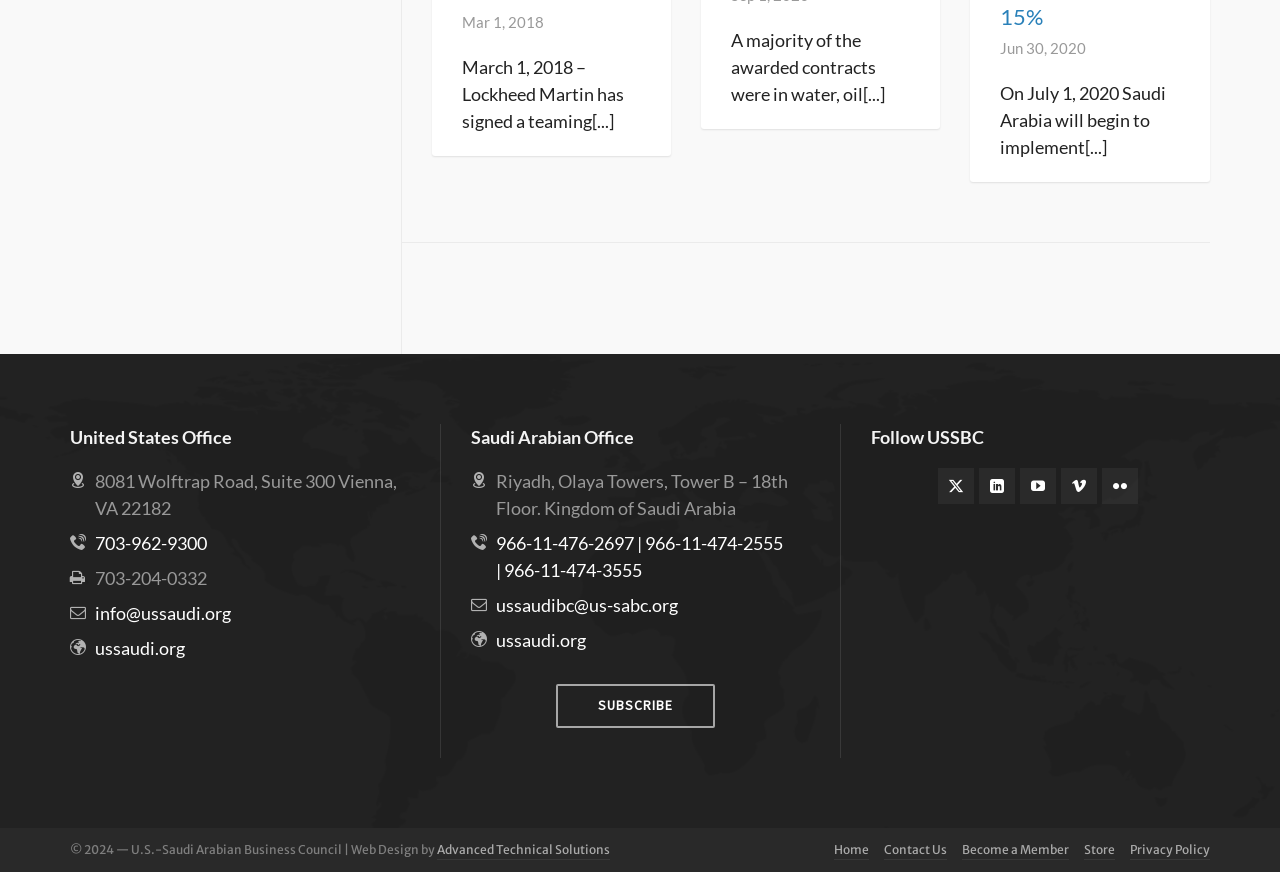Please identify the bounding box coordinates of the area that needs to be clicked to follow this instruction: "Follow USSBC on Twitter".

[0.733, 0.537, 0.761, 0.578]